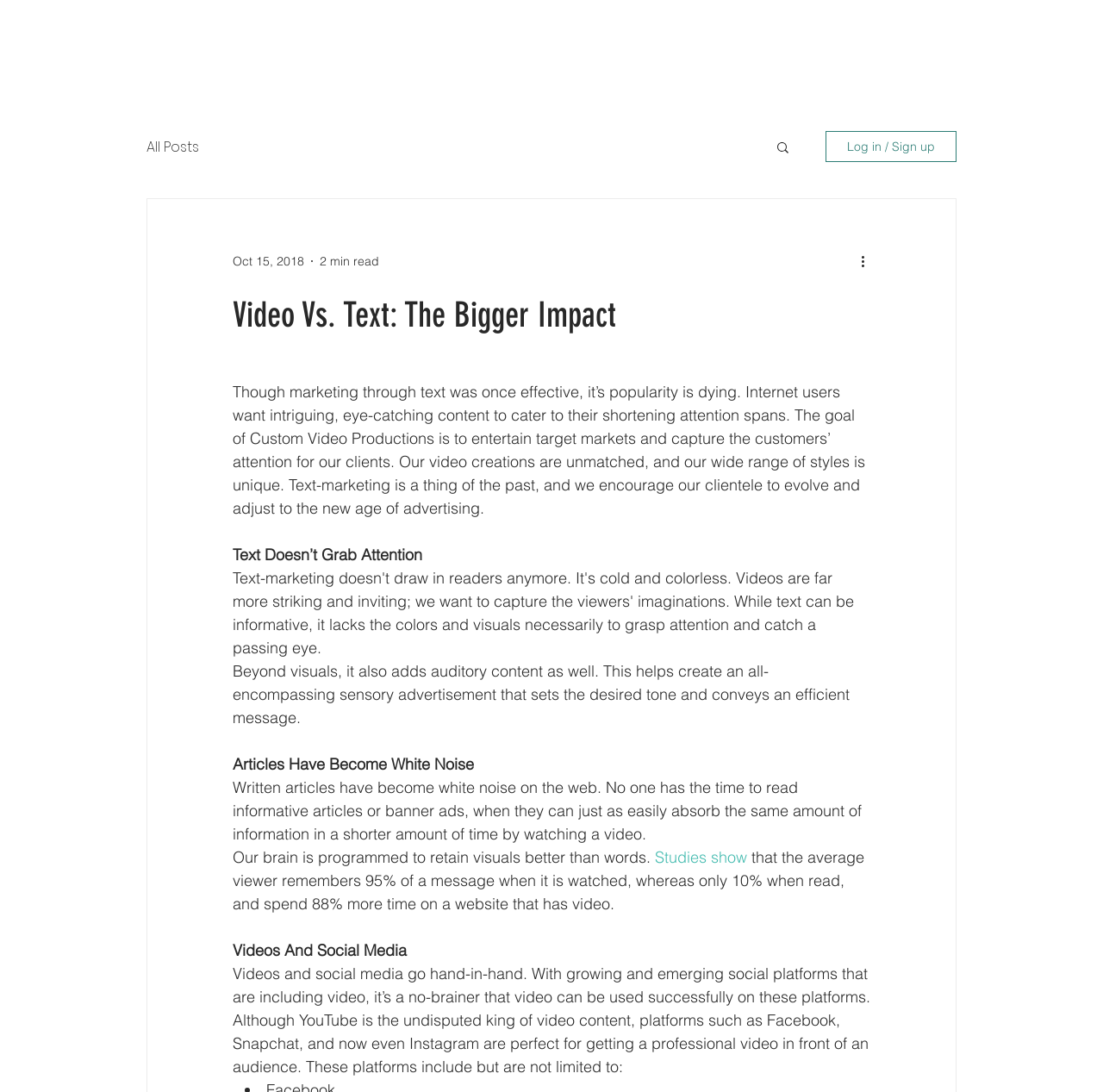Identify and provide the bounding box for the element described by: "All Posts".

[0.133, 0.124, 0.18, 0.144]